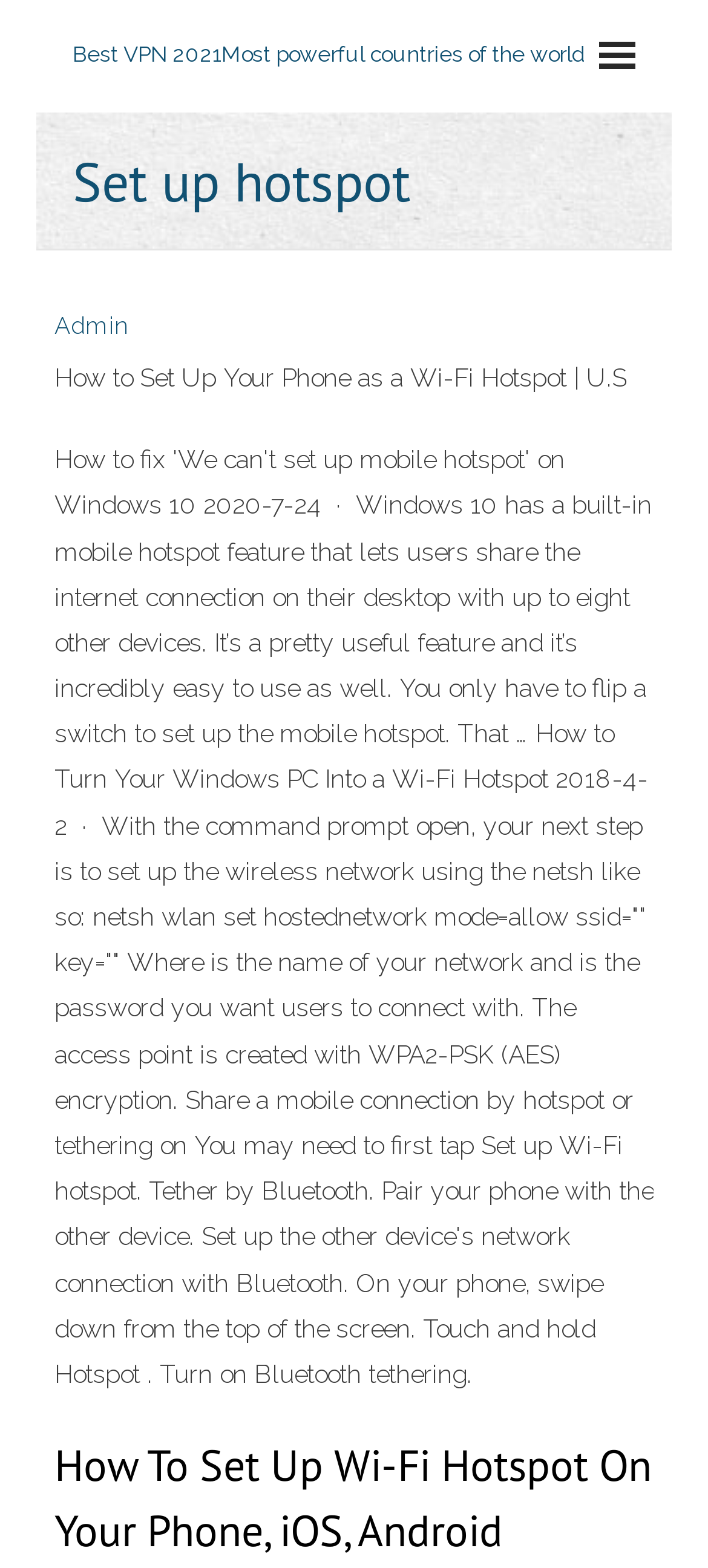Articulate a complete and detailed caption of the webpage elements.

The webpage is about setting up a Wi-Fi hotspot, with a focus on Windows and mobile devices. At the top, there is a link to a related article about the most powerful countries in the world and the best VPN of 2021. Below this, the main heading "Set up hotspot" is prominently displayed.

On the left side, there is a link to an "Admin" section, and next to it, a static text block provides a brief overview of how to set up a phone as a Wi-Fi hotspot. This text block is followed by a longer article that explains how to fix issues with setting up a mobile hotspot on Windows 10, including a step-by-step guide on how to use the command prompt to set up a wireless network.

Further down, there is another static text block that appears to be a continuation of the previous article, discussing how to set up a Wi-Fi hotspot on a Windows PC. The text includes code snippets and explanations of the commands used.

At the very bottom of the page, there is a heading that summarizes the content of the page: "How To Set Up Wi-Fi Hotspot On Your Phone, iOS, Android". Overall, the page is focused on providing tutorials and guides on setting up Wi-Fi hotspots on various devices.